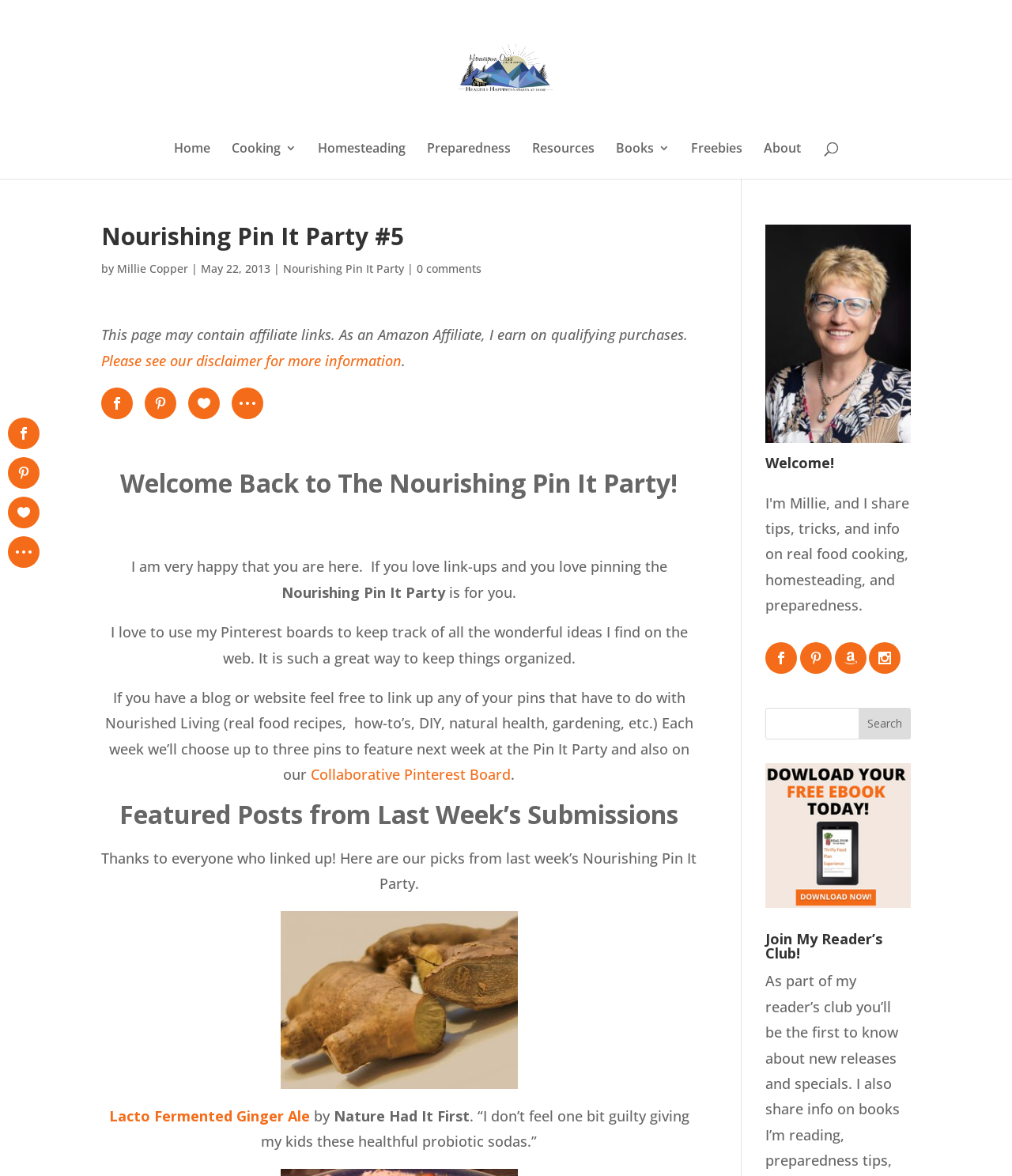Indicate the bounding box coordinates of the clickable region to achieve the following instruction: "Click on the 'Home' link."

[0.172, 0.121, 0.208, 0.152]